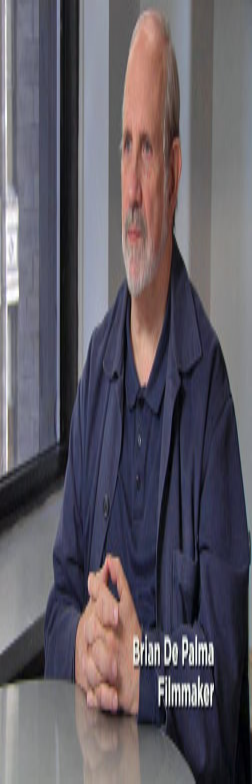Create a detailed narrative that captures the essence of the image.

The image features acclaimed filmmaker Brian De Palma, who is depicted sitting at a table with a thoughtful expression. His attire, a navy jacket over a collared shirt, reflects a casual yet introspective demeanor. The background showcases a bright window, suggesting a natural light-filled environment. To the right of De Palma, his name and title, "Brian De Palma, Filmmaker," are prominently displayed, emphasizing his role and contributions to cinema. This image captures a moment of contemplation, encapsulating the essence of a creator who often challenges mainstream narratives through his distinctive storytelling style.